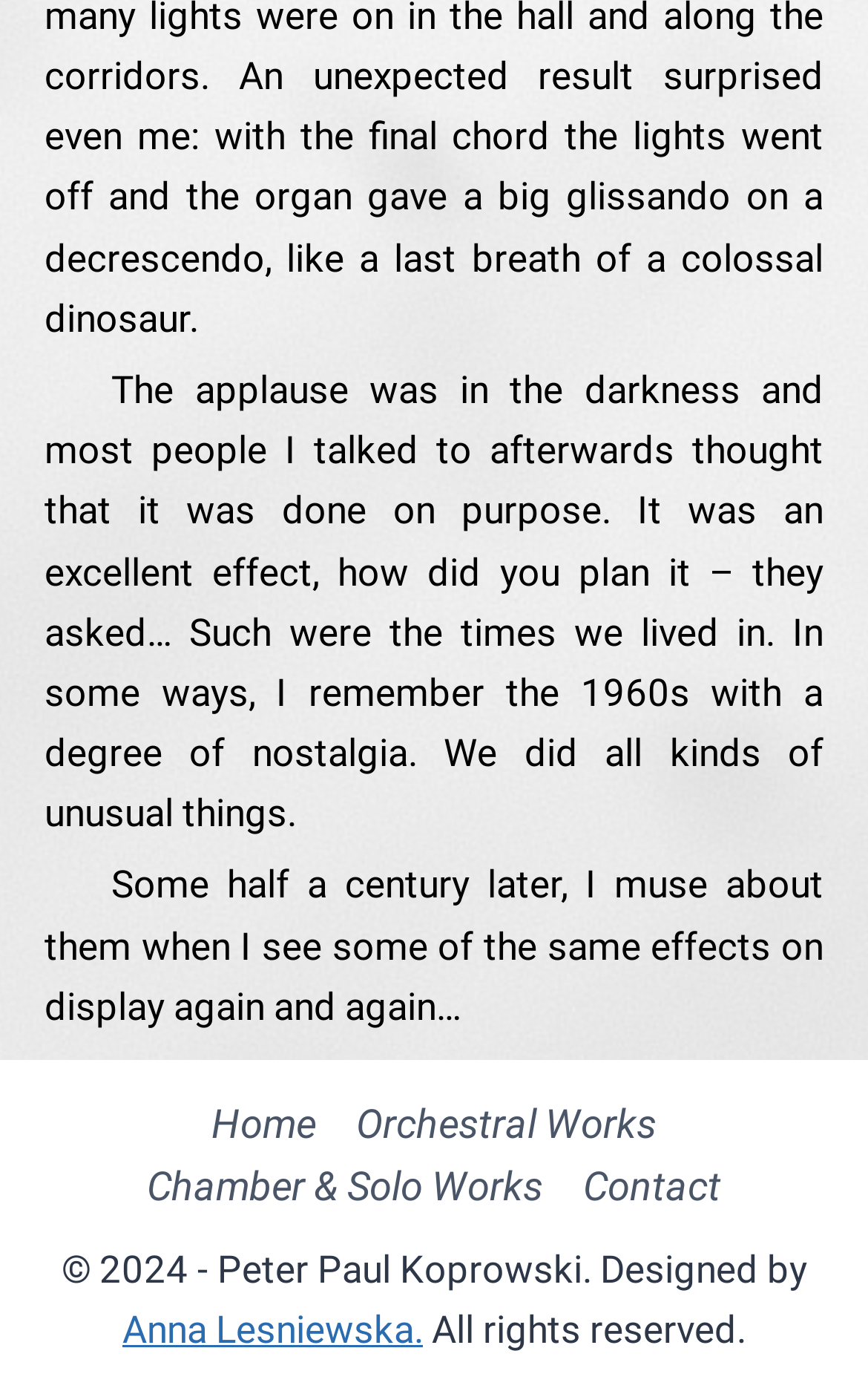How many navigation links are there?
Answer the question based on the image using a single word or a brief phrase.

4